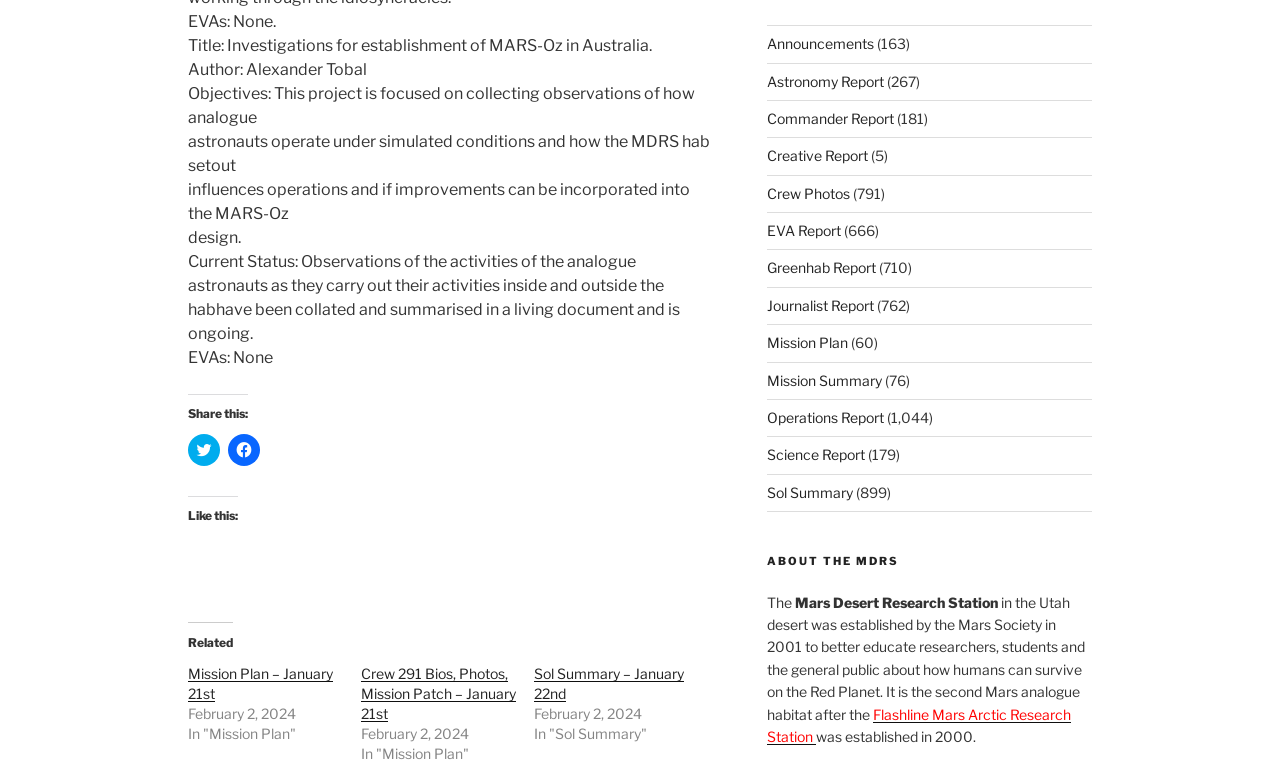Identify the bounding box coordinates of the clickable region necessary to fulfill the following instruction: "View related article 'Mission Plan – January 21st'". The bounding box coordinates should be four float numbers between 0 and 1, i.e., [left, top, right, bottom].

[0.147, 0.866, 0.26, 0.914]